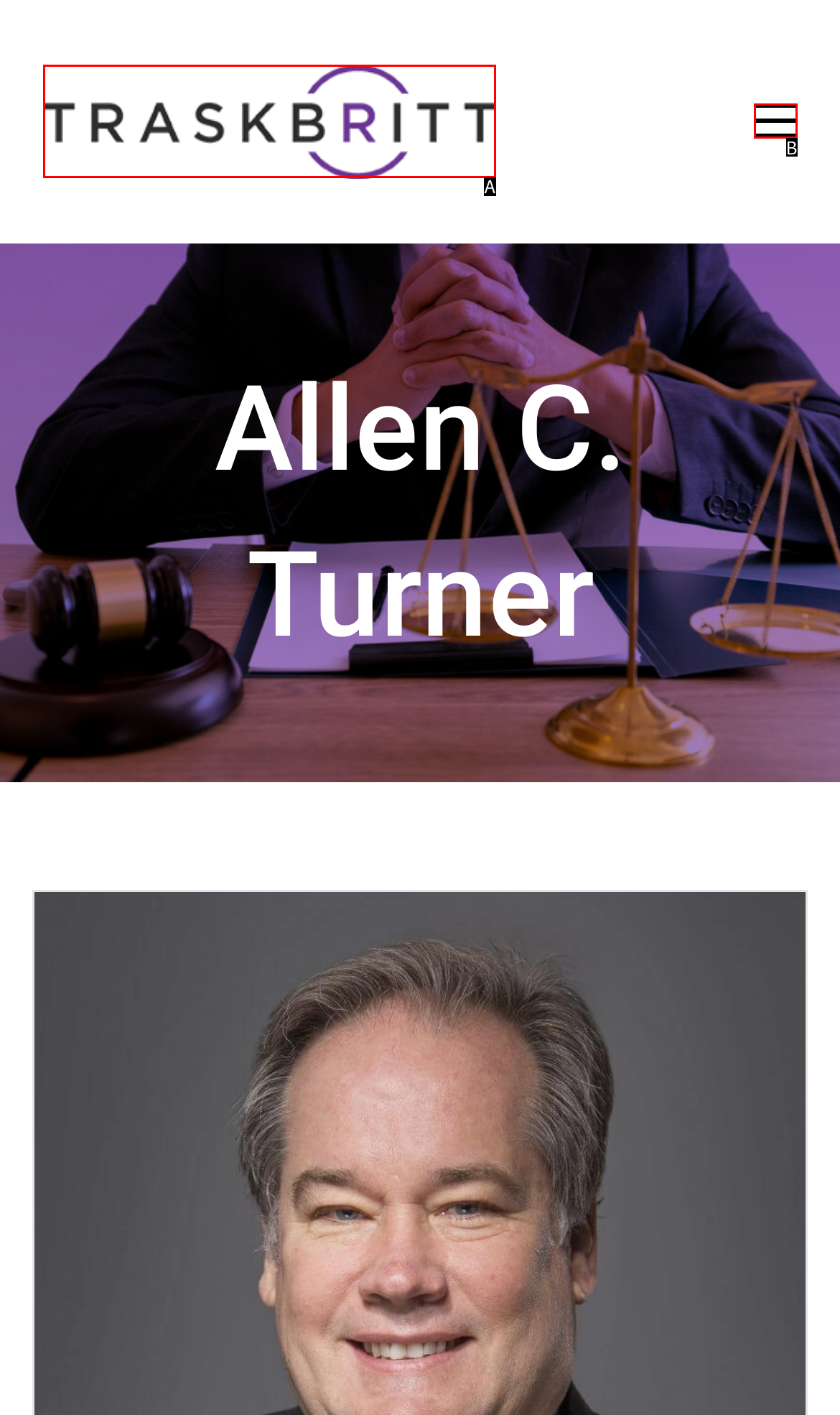Determine which HTML element fits the description: aria-label="Mobile menu". Answer with the letter corresponding to the correct choice.

B